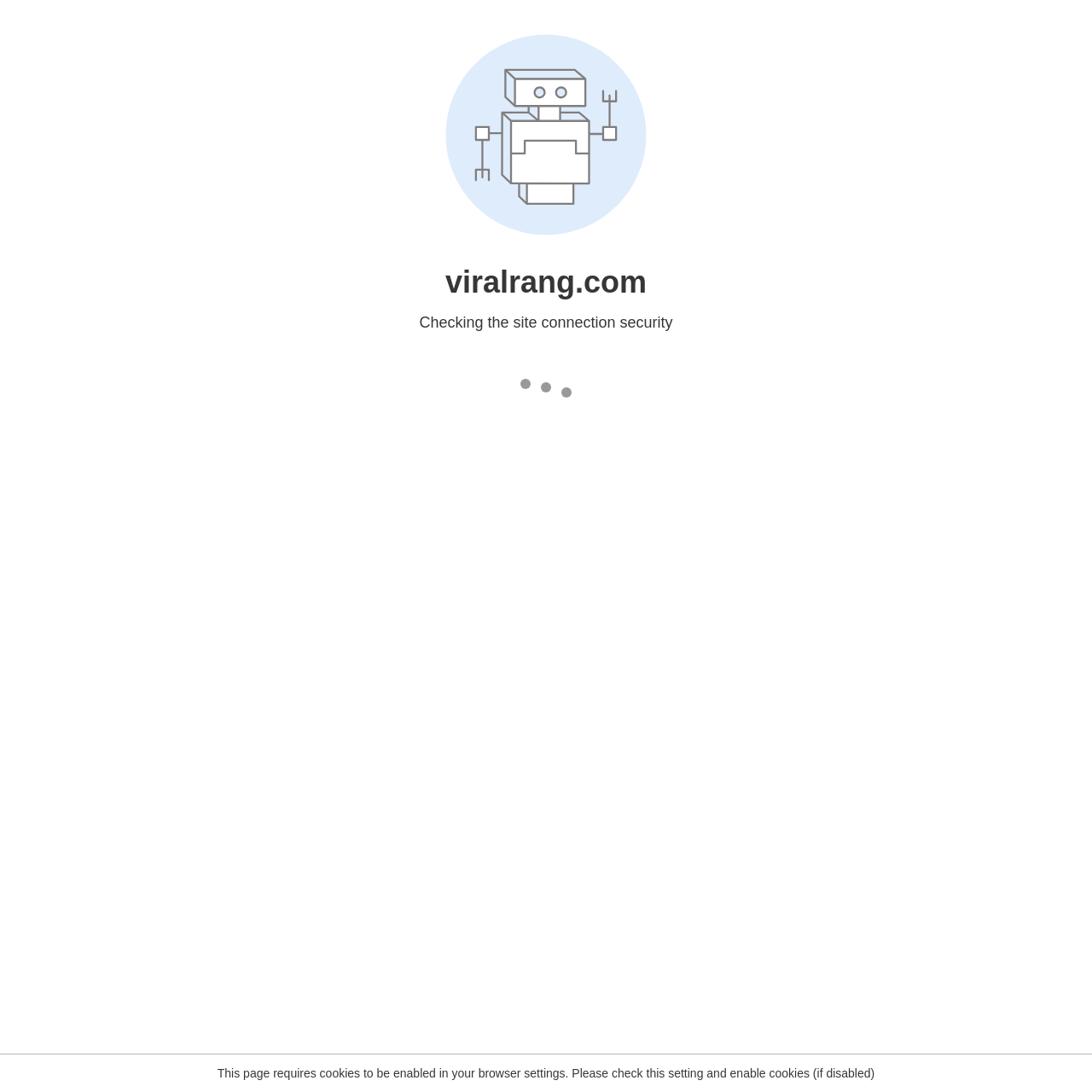Generate a thorough explanation of the webpage's elements.

The webpage appears to be a blog or news website with a primary navigation menu at the top. The menu is divided into several categories, including HOME, BUSINESS, FASHION, BEAUTY, and more, each with a list of subcategories represented by circular markers (◦). The subcategories are listed vertically, with each item positioned below the previous one.

At the top-left corner, there is a logo with the text "Viral Rang" and an image. Below the logo, there are two links: "Menu" and "Search for". The primary navigation menu is located below these links, spanning the entire width of the page.

The webpage also features a list of links on the right side, including "Follow" and social media links such as Facebook, X, and Pinterest. These links are marked with circular markers (◦) and are positioned vertically, similar to the subcategories in the primary navigation menu.

There are no prominent images or content sections on the webpage, suggesting that it may be a landing page or a directory for accessing various categories and subcategories.